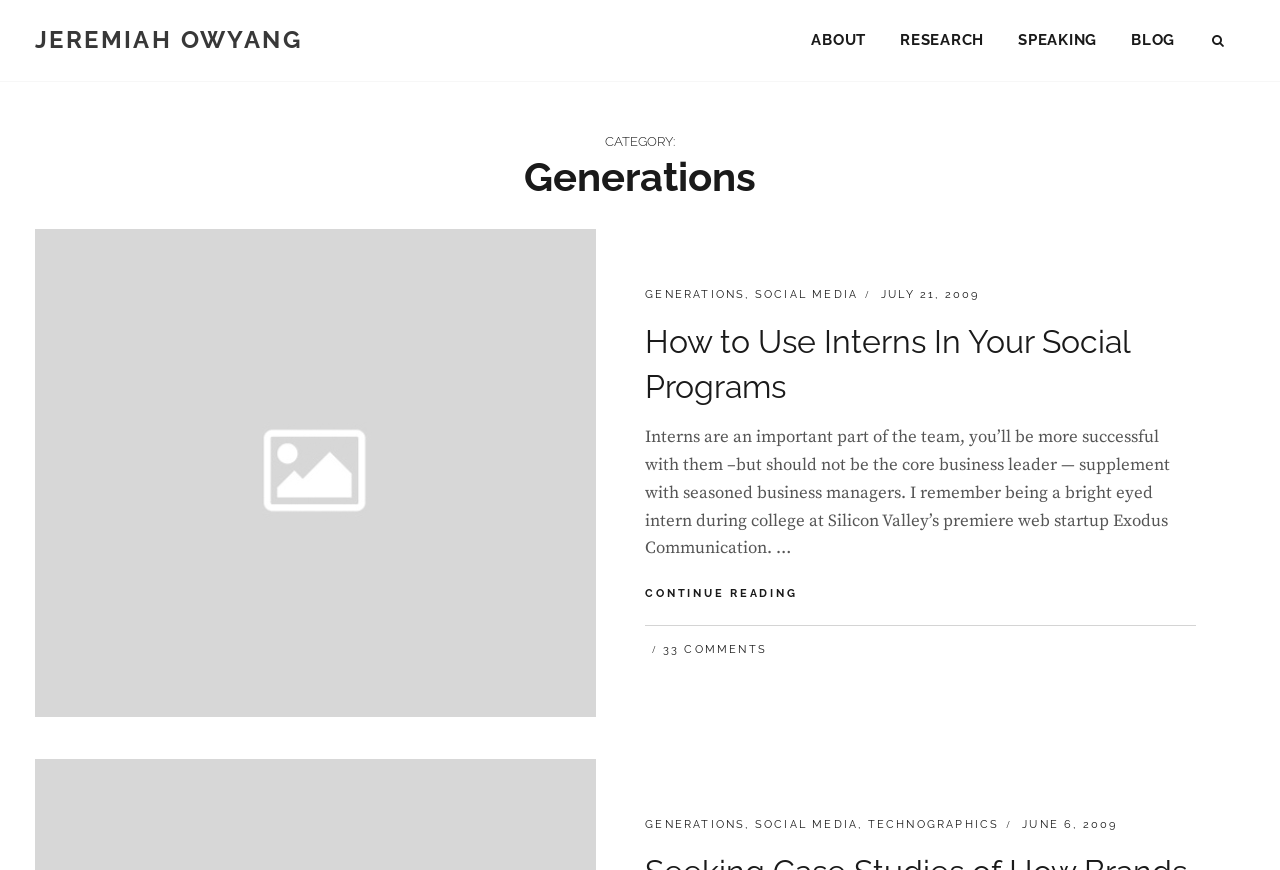What is the date of the post?
Based on the visual, give a brief answer using one word or a short phrase.

July 21, 2009